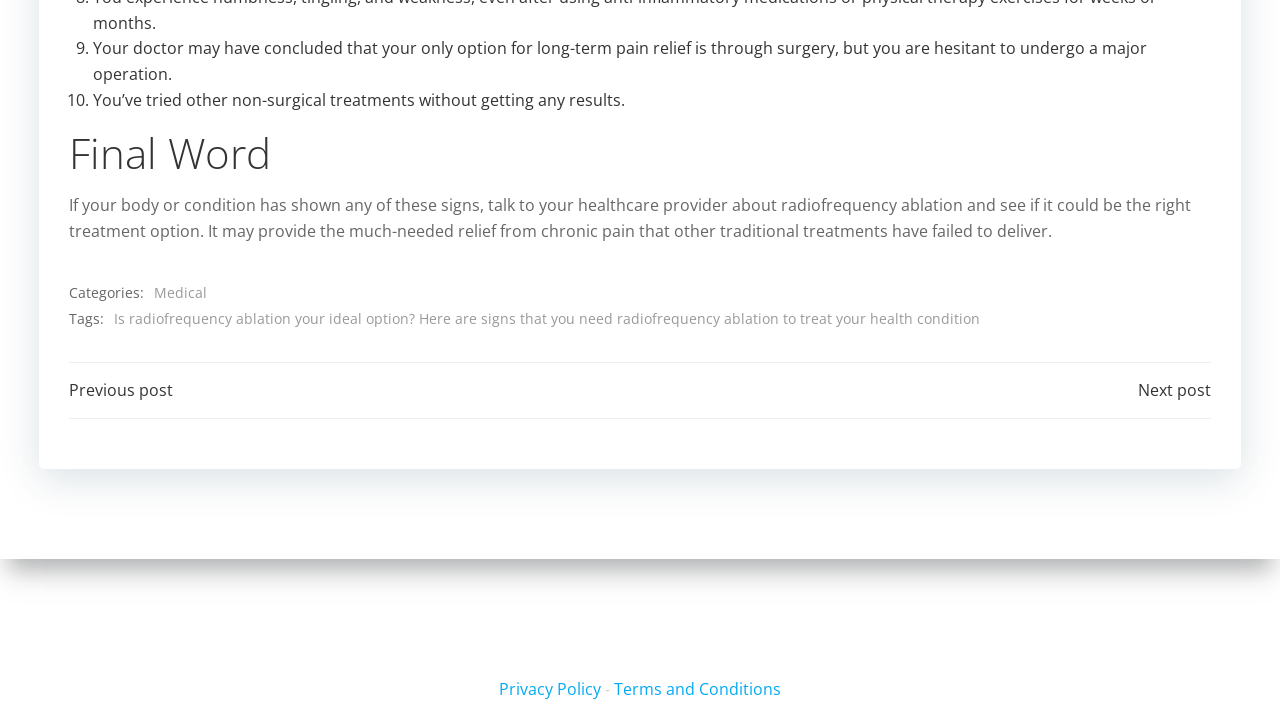Refer to the screenshot and give an in-depth answer to this question: What is the category of the article?

The category of the article can be determined by looking at the 'Categories:' section, which lists 'Medical' as the category.